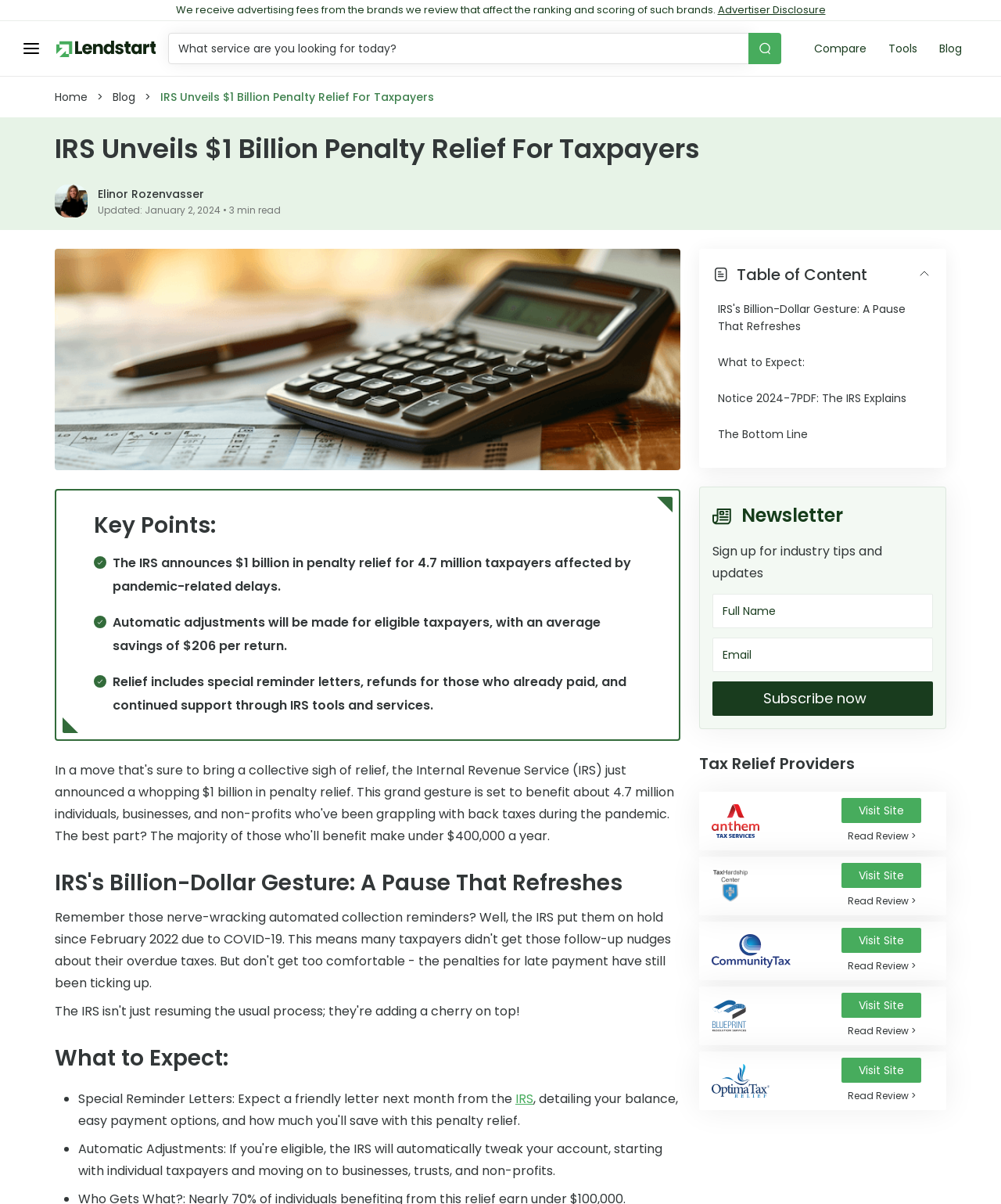Please provide a one-word or phrase answer to the question: 
How many taxpayers are affected by pandemic-related delays?

4.7 million